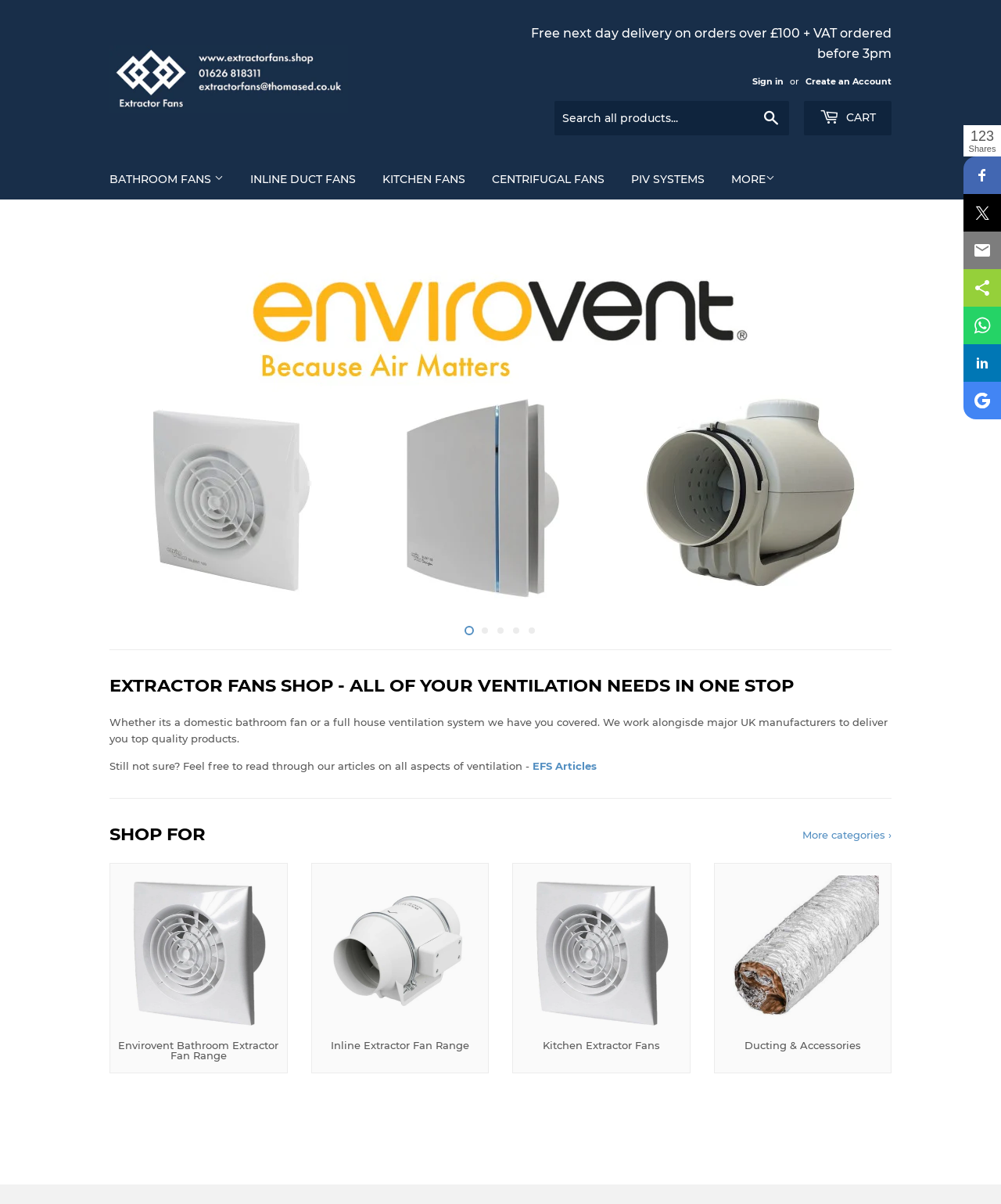Based on the element description: "More categories ›", identify the bounding box coordinates for this UI element. The coordinates must be four float numbers between 0 and 1, listed as [left, top, right, bottom].

[0.802, 0.688, 0.891, 0.698]